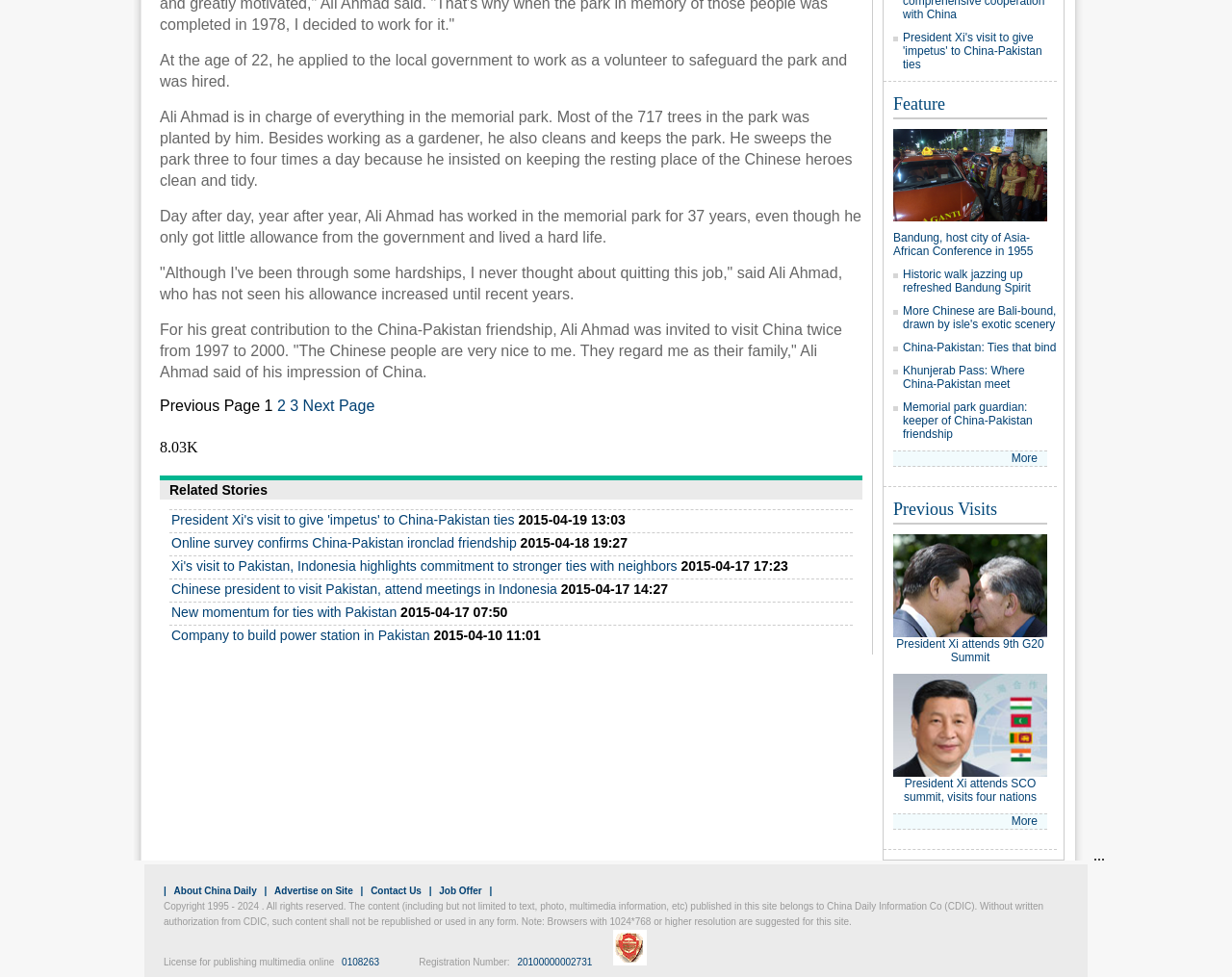Locate the UI element described by Job Offer in the provided webpage screenshot. Return the bounding box coordinates in the format (top-left x, top-left y, bottom-right x, bottom-right y), ensuring all values are between 0 and 1.

[0.353, 0.906, 0.395, 0.917]